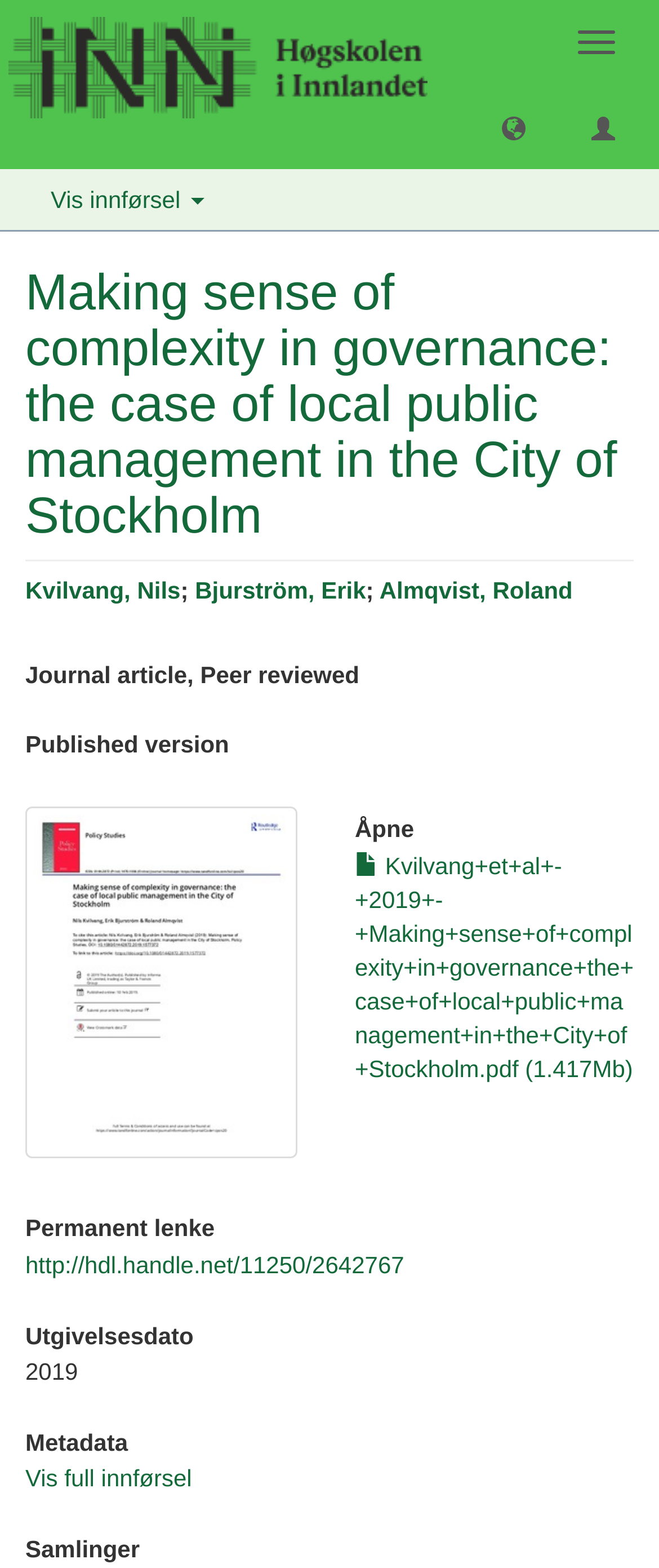Identify and provide the bounding box for the element described by: "http://hdl.handle.net/11250/2642767".

[0.038, 0.798, 0.613, 0.815]